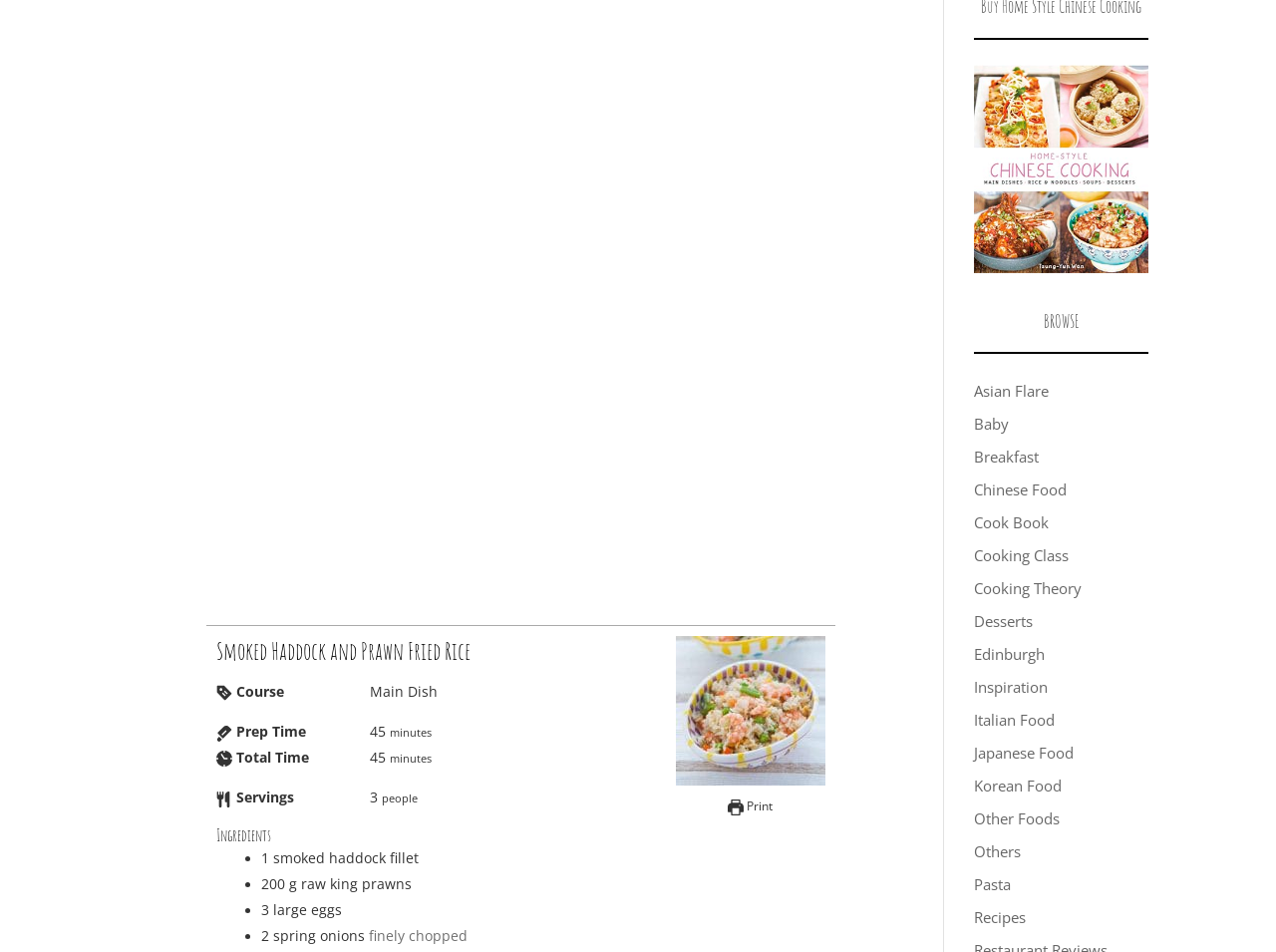How many servings does the recipe yield?
Refer to the image and offer an in-depth and detailed answer to the question.

The serving size can be found in the section with the heading 'Smoked Haddock and Prawn Fried Rice' where it lists 'Servings' as '3 people', indicating that this recipe is intended to serve three individuals.